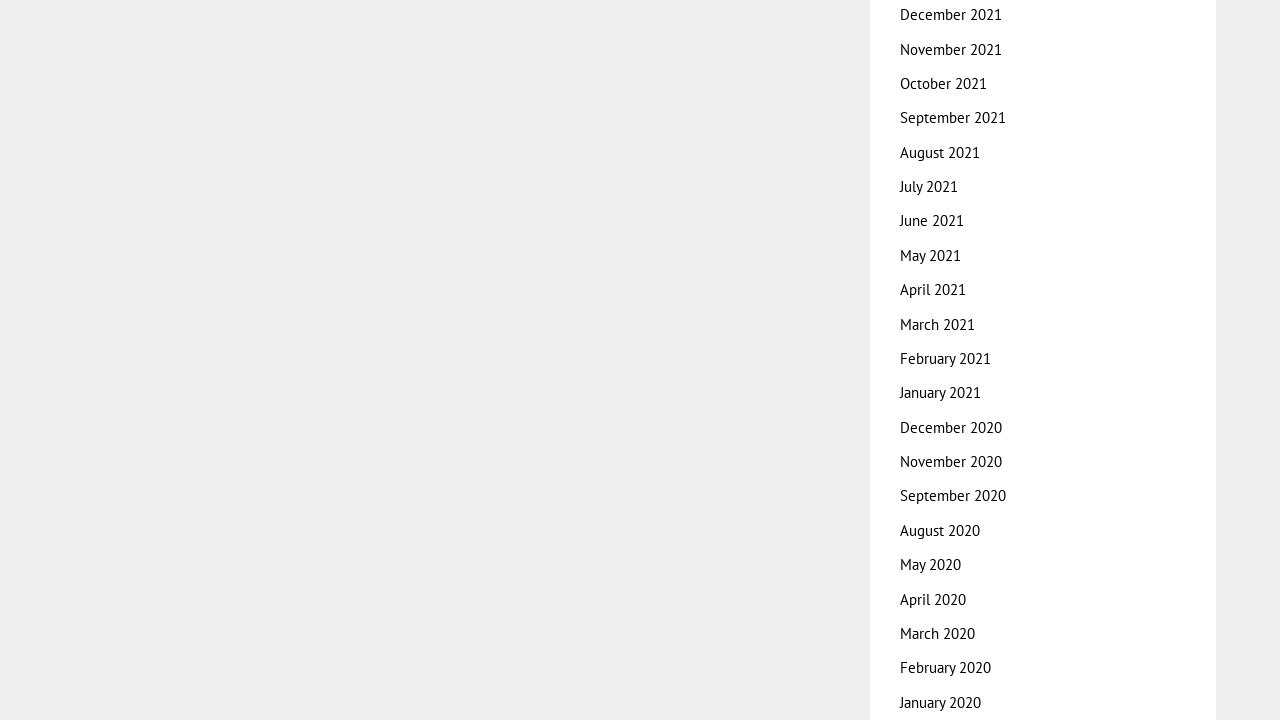Identify the bounding box coordinates of the area you need to click to perform the following instruction: "View November 2020".

[0.703, 0.628, 0.783, 0.654]